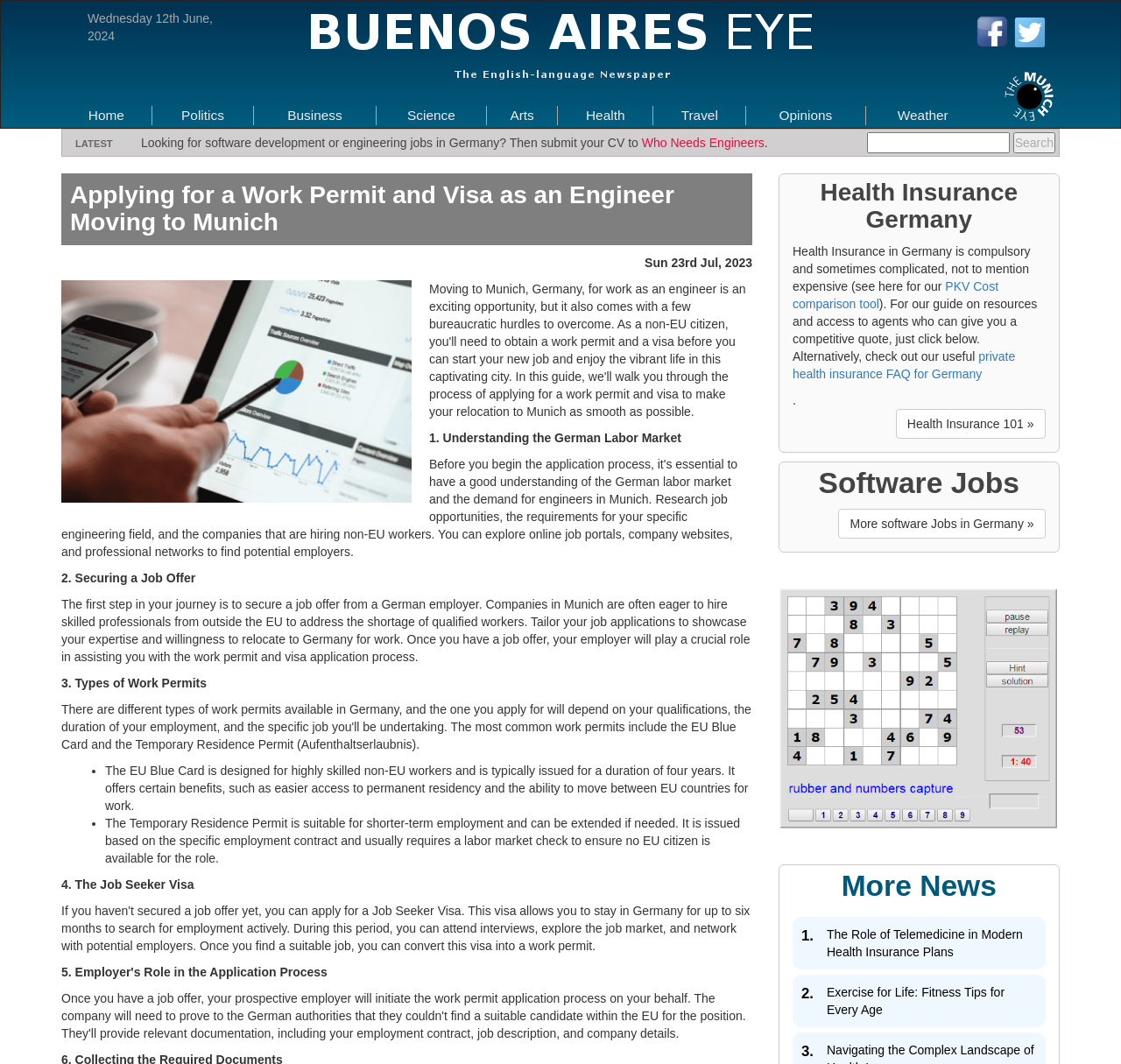Please determine and provide the text content of the webpage's heading.

Applying for a Work Permit and Visa as an Engineer Moving to Munich